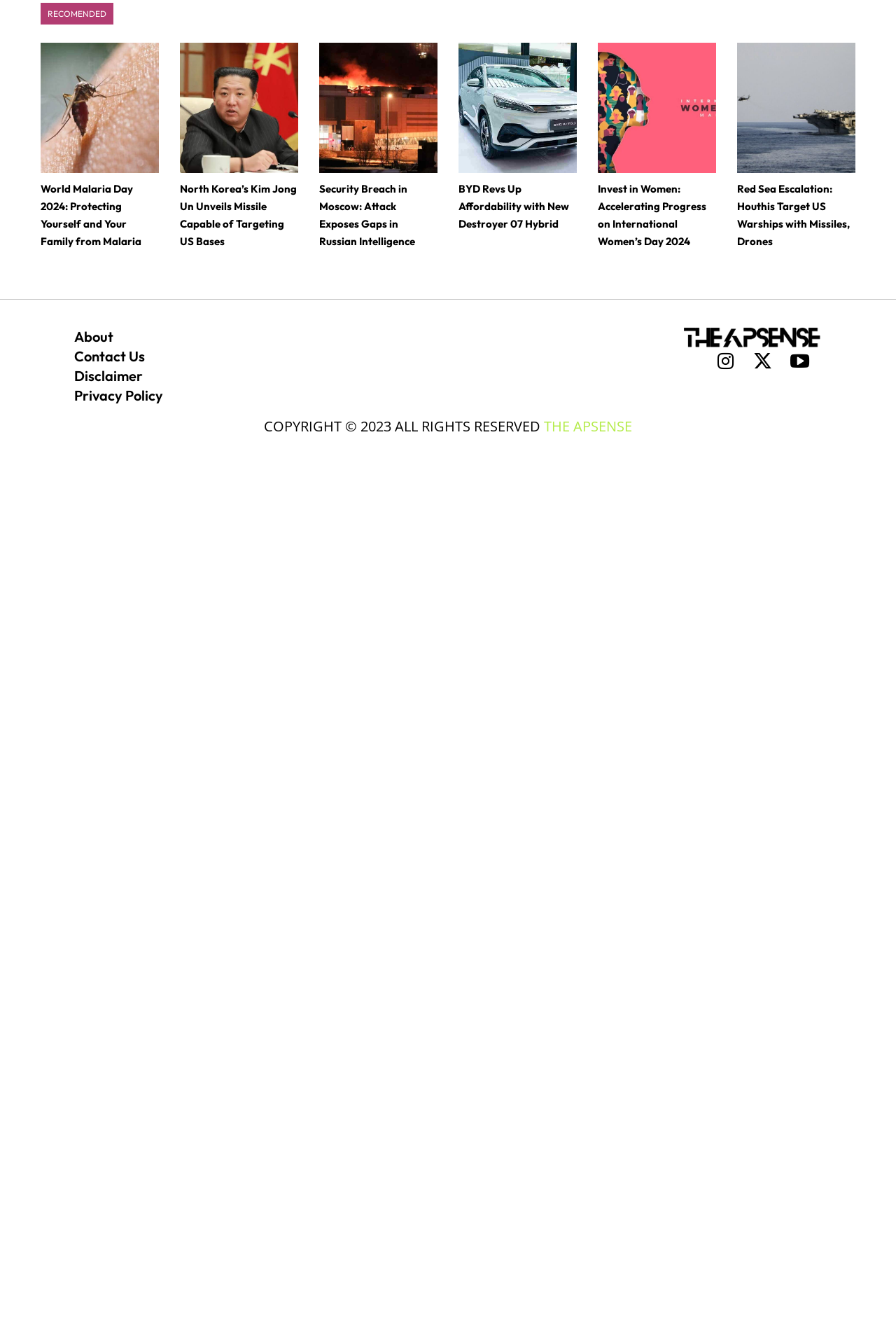Locate the bounding box coordinates of the element that should be clicked to execute the following instruction: "Click on 'THE APSENSE'".

[0.607, 0.313, 0.705, 0.327]